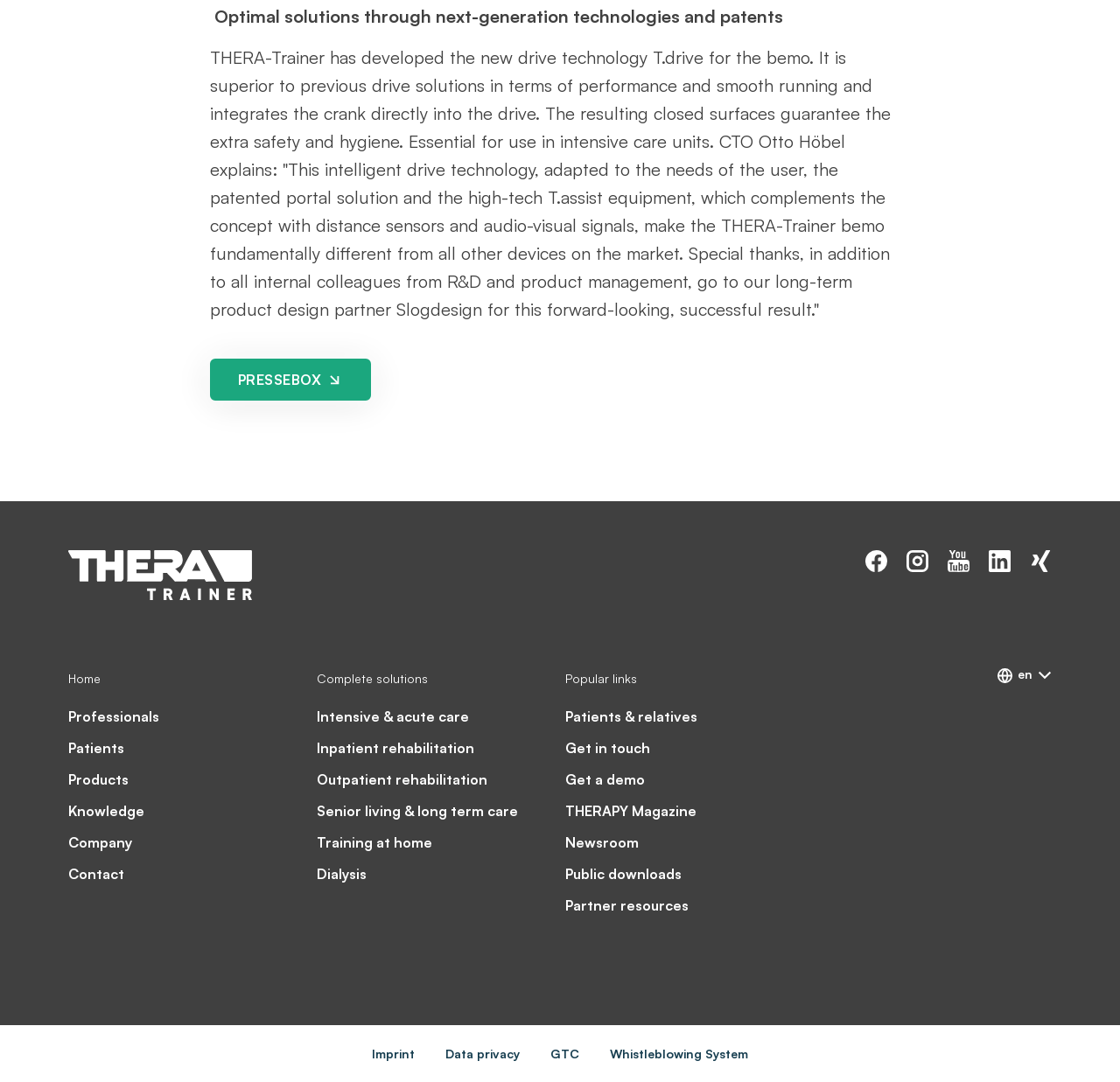Pinpoint the bounding box coordinates of the clickable area necessary to execute the following instruction: "Read the Imprint". The coordinates should be given as four float numbers between 0 and 1, namely [left, top, right, bottom].

[0.332, 0.967, 0.37, 0.981]